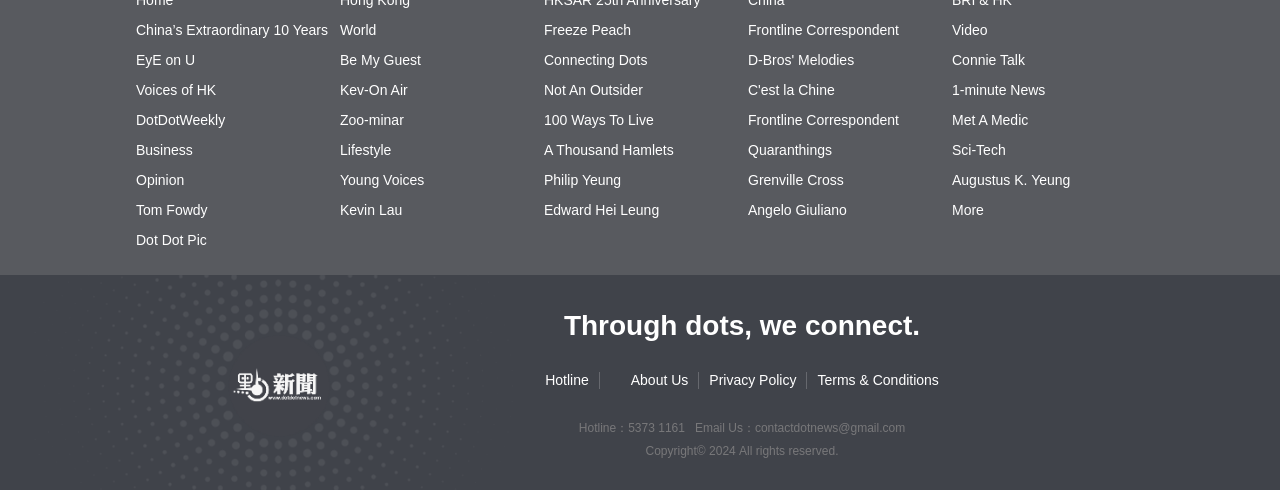For the following element description, predict the bounding box coordinates in the format (top-left x, top-left y, bottom-right x, bottom-right y). All values should be floating point numbers between 0 and 1. Description: Frontline Correspondent

[0.58, 0.214, 0.739, 0.275]